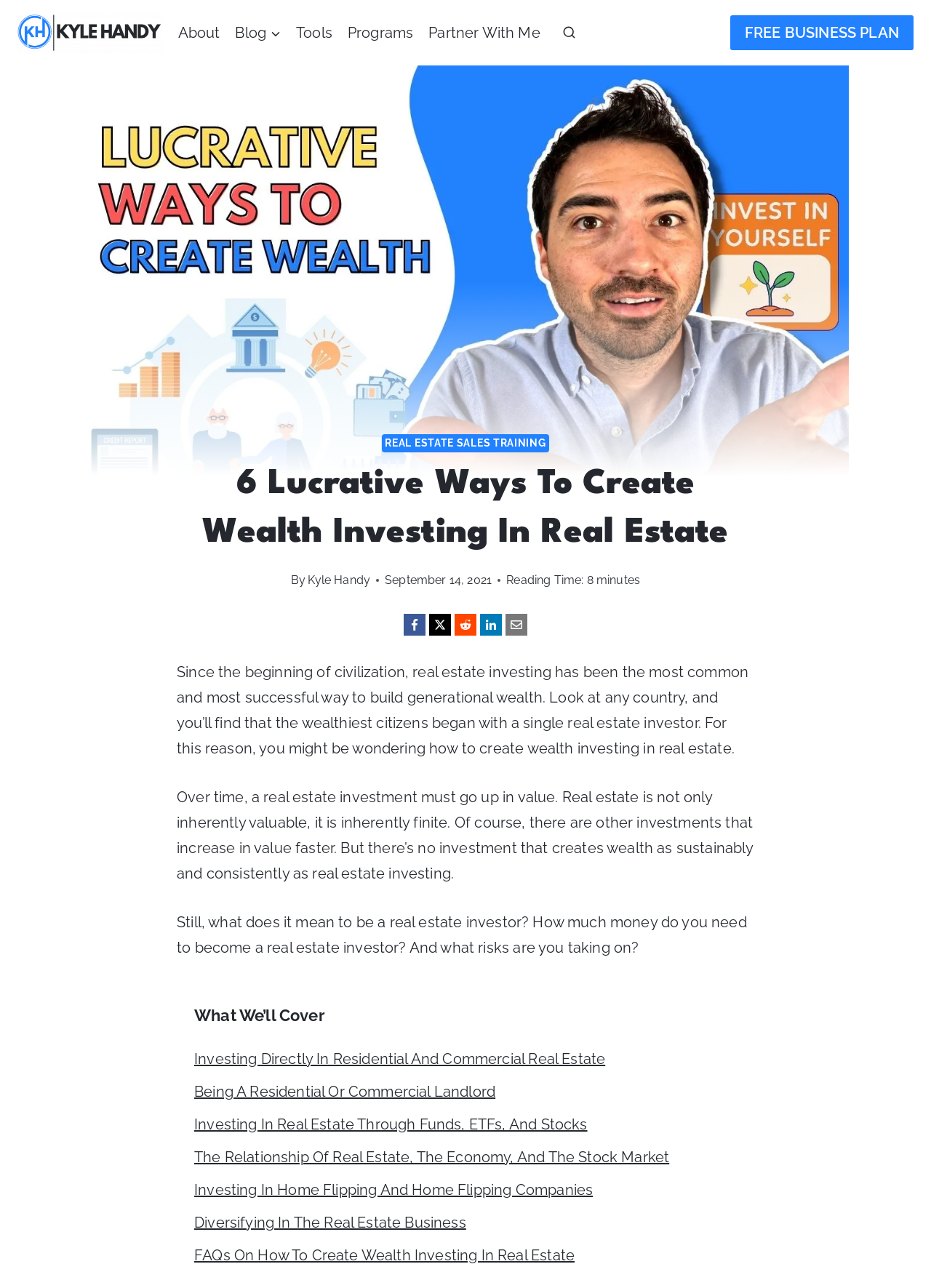Based on the image, provide a detailed response to the question:
What is the reading time of the article?

The reading time of the article can be found by looking at the information below the title of the article. It says 'Reading Time: 8 minutes', indicating that the article should take approximately 8 minutes to read.